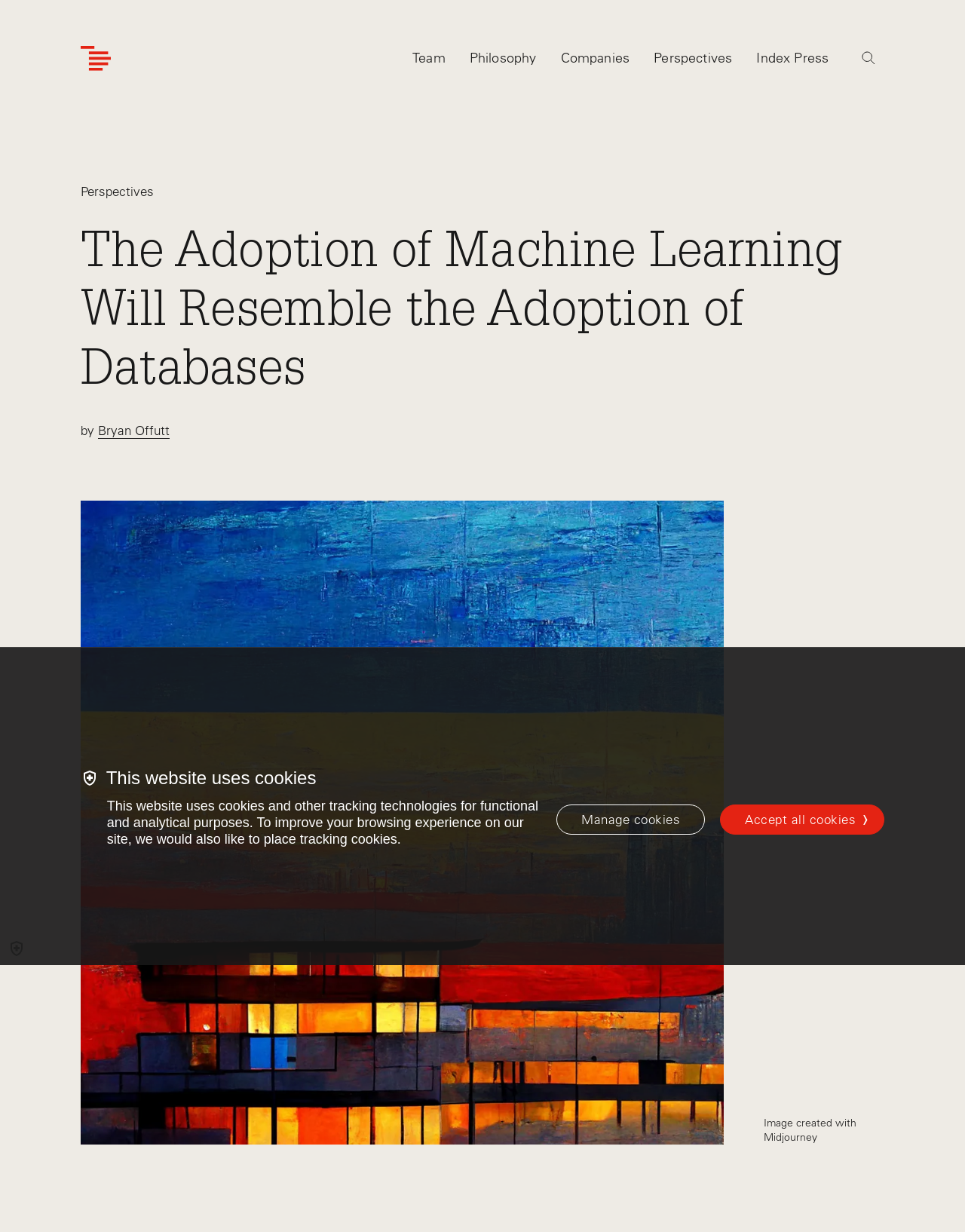Determine the bounding box of the UI component based on this description: "aria-label="Index Ventures Logo Home Link"". The bounding box coordinates should be four float values between 0 and 1, i.e., [left, top, right, bottom].

[0.083, 0.037, 0.115, 0.057]